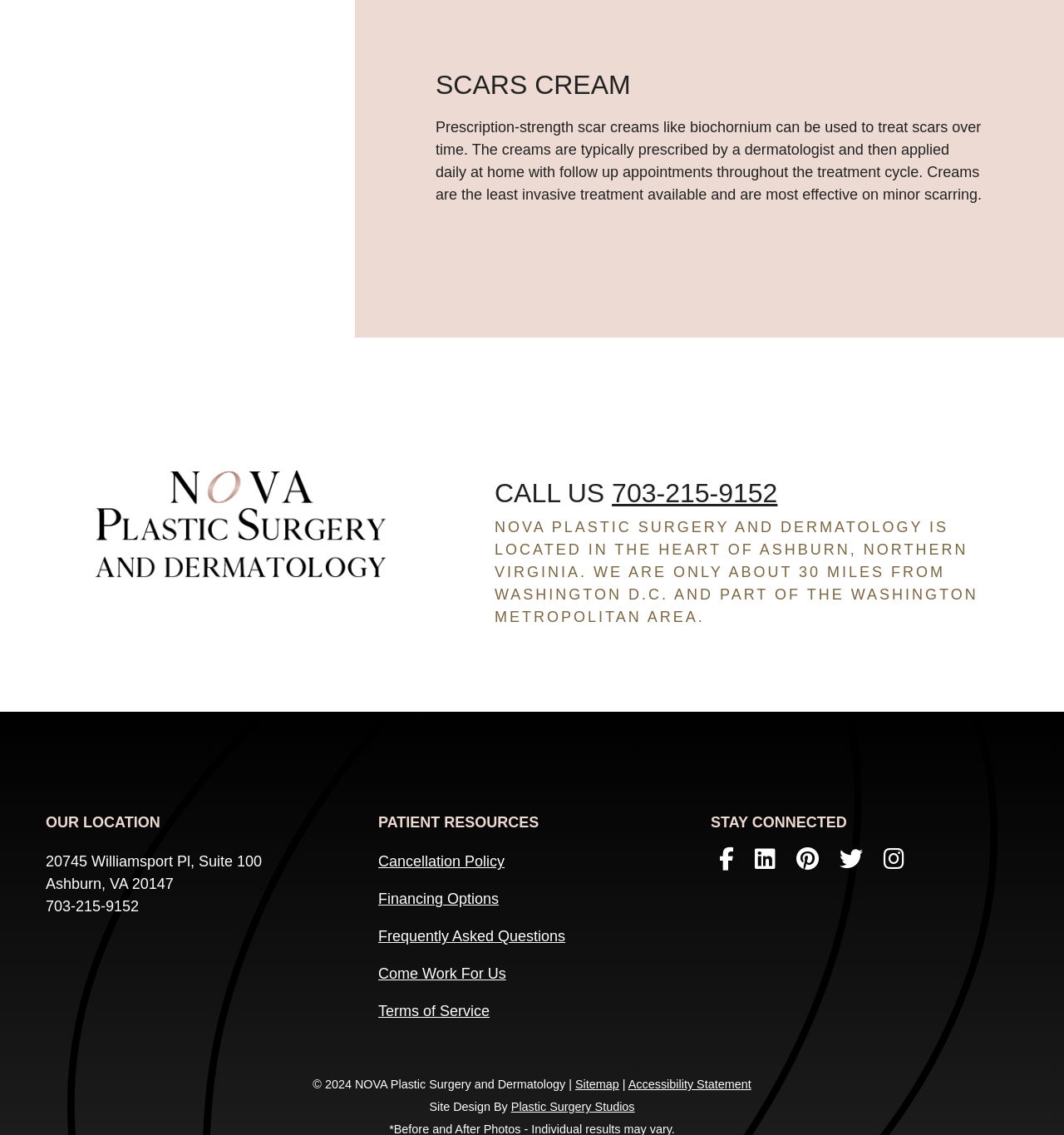Please find the bounding box coordinates of the section that needs to be clicked to achieve this instruction: "Get directions to the office location".

[0.043, 0.752, 0.246, 0.767]